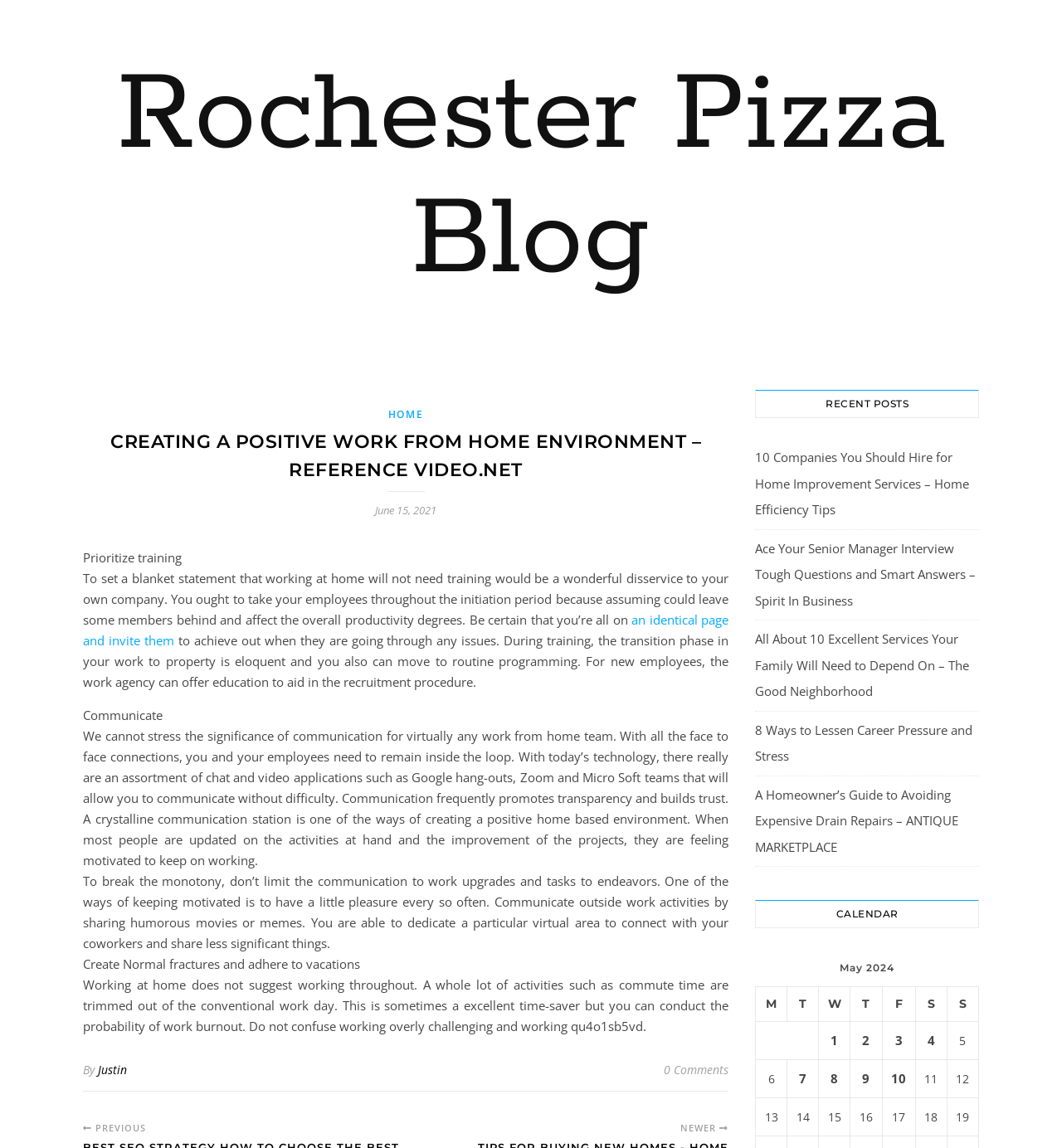Please predict the bounding box coordinates of the element's region where a click is necessary to complete the following instruction: "View the 'RECENT POSTS'". The coordinates should be represented by four float numbers between 0 and 1, i.e., [left, top, right, bottom].

[0.711, 0.34, 0.922, 0.364]